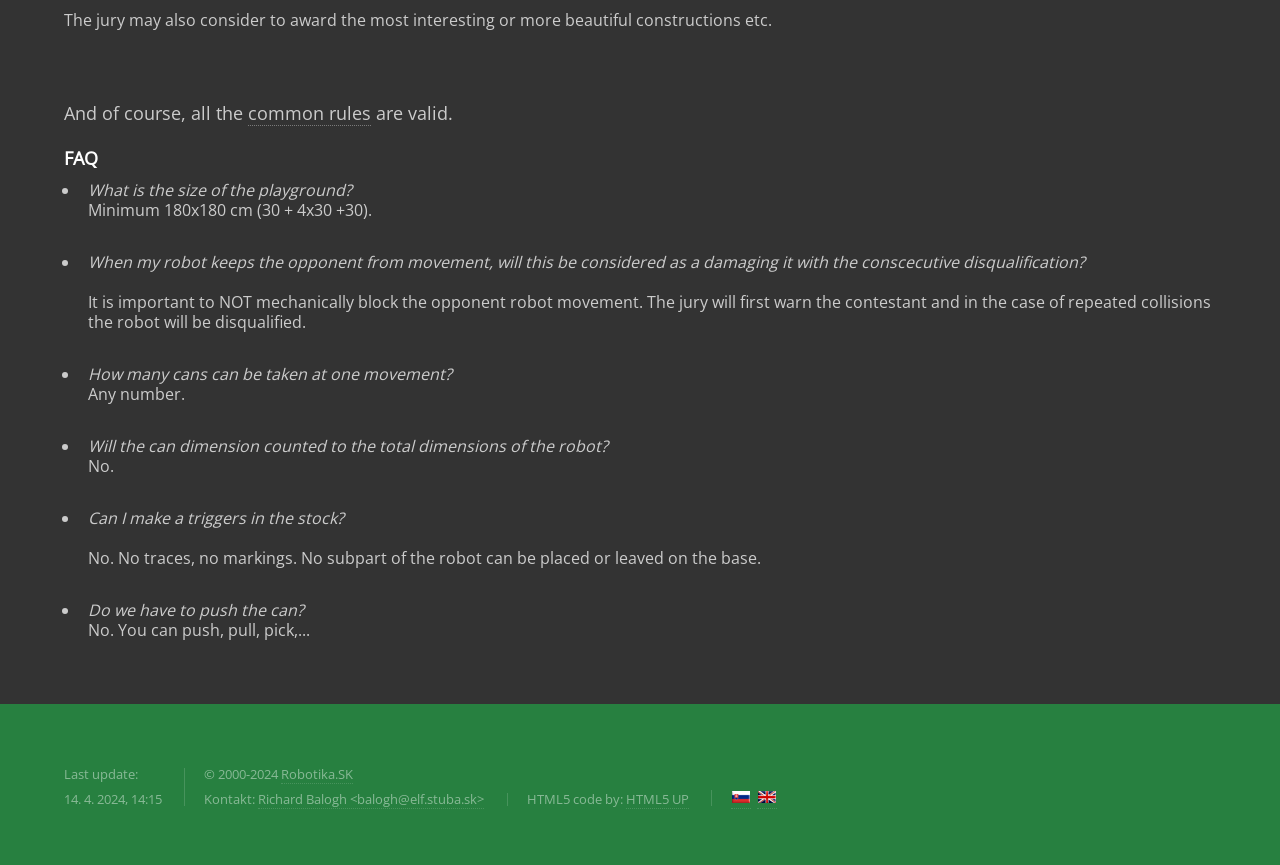Use the information in the screenshot to answer the question comprehensively: Is the can's dimension counted in the total dimensions of the robot?

As mentioned in the FAQ section, the can's dimension is not counted in the total dimensions of the robot, as the answer clearly states 'No'.